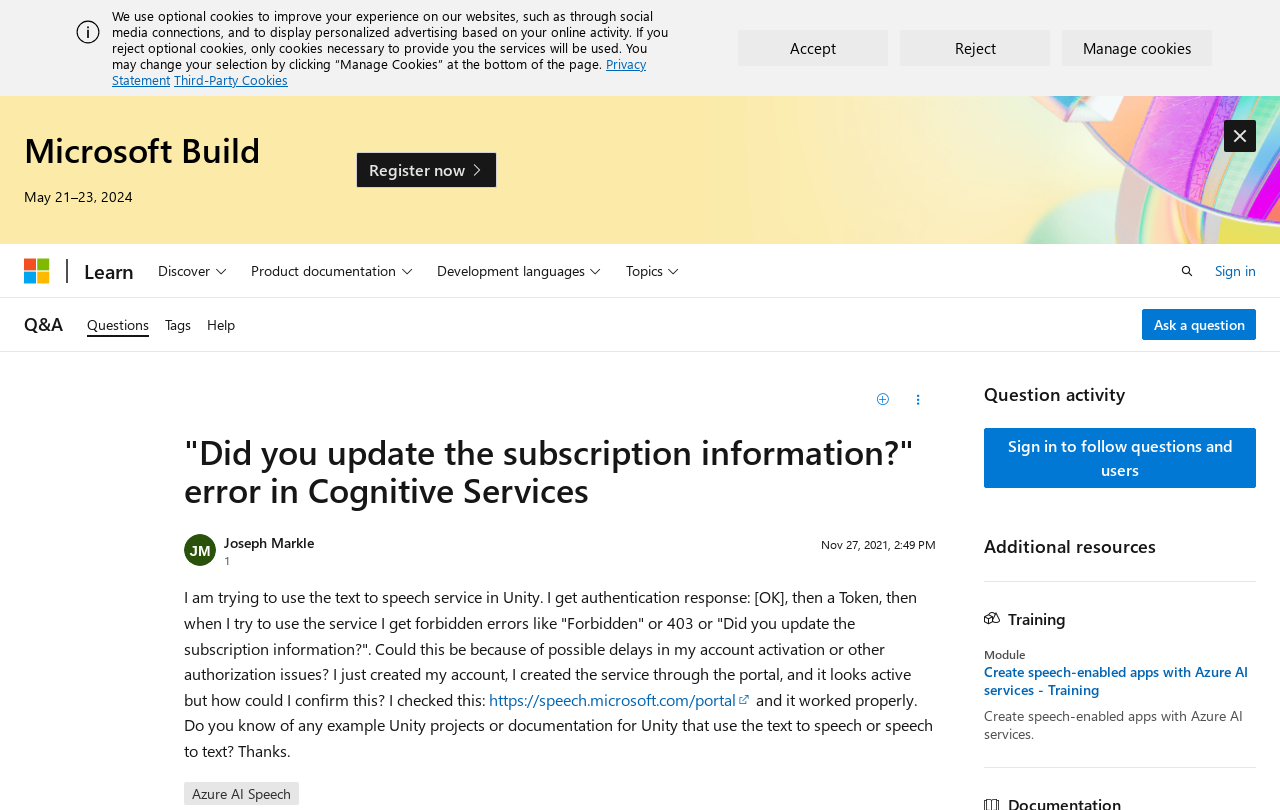Articulate a complete and detailed caption of the webpage elements.

This webpage is a question and answer page on Microsoft Q&A. At the top, there is an alert message with an "X" button to dismiss it, and a cookie consent notification with buttons to accept, reject, or manage cookies. Below the alert, there is a heading "Microsoft Build" with a date "May 21–23, 2024" and a "Register now" link.

On the top navigation bar, there are links to "Microsoft", "Learn", and a global navigation menu with buttons to discover, access product documentation, development languages, and topics. There is also a search button and a sign-in link.

The main content of the page is a question titled '"Did you update the subscription information?" error in Cognitive Services'. The question is asked by "Joseph Markle" and has a reputation point of 1. The question is about using the text-to-speech service in Unity and encountering forbidden errors. The question includes a link to the Microsoft speech portal and asks for example Unity projects or documentation for Unity that use the text-to-speech or speech-to-text services.

Below the question, there are details sections with disclosure triangles to expand or collapse them. One section is about Azure AI Speech, and another section has a link to sign in to follow questions and users.

On the right side of the page, there is a section titled "Question activity" with a link to sign in to follow questions and users. Below that, there is a section titled "Additional resources" with a separator line and an article about training with Azure AI services, including a link to a training module.

Overall, the page is a Q&A page with a specific question about using the text-to-speech service in Unity, and it provides additional resources and links to related topics.